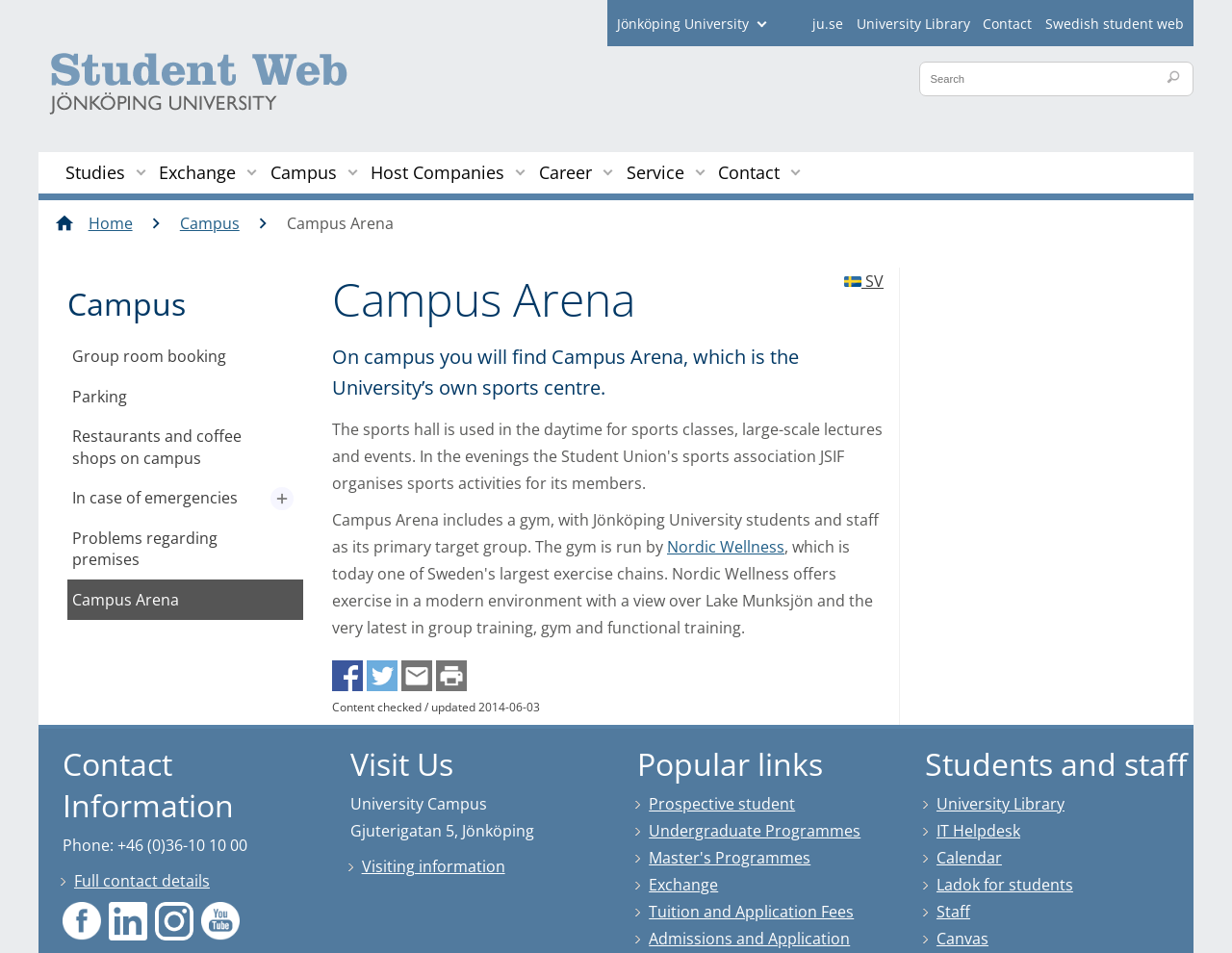Please identify the bounding box coordinates of the clickable element to fulfill the following instruction: "Click on the 'BLOG' link". The coordinates should be four float numbers between 0 and 1, i.e., [left, top, right, bottom].

None